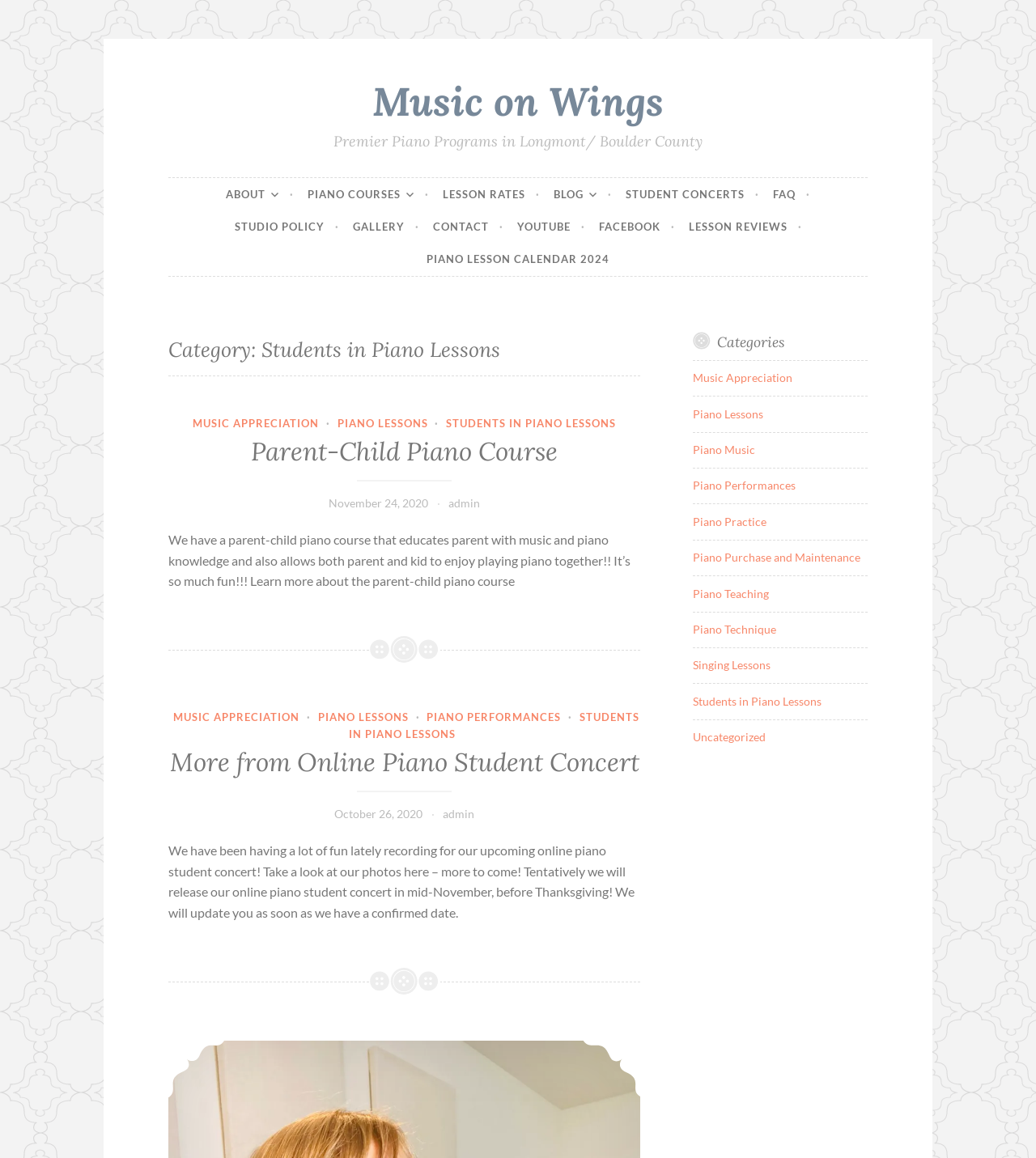Provide your answer to the question using just one word or phrase: What is the name of the academy mentioned on the webpage?

Académie des musiques intemporelles